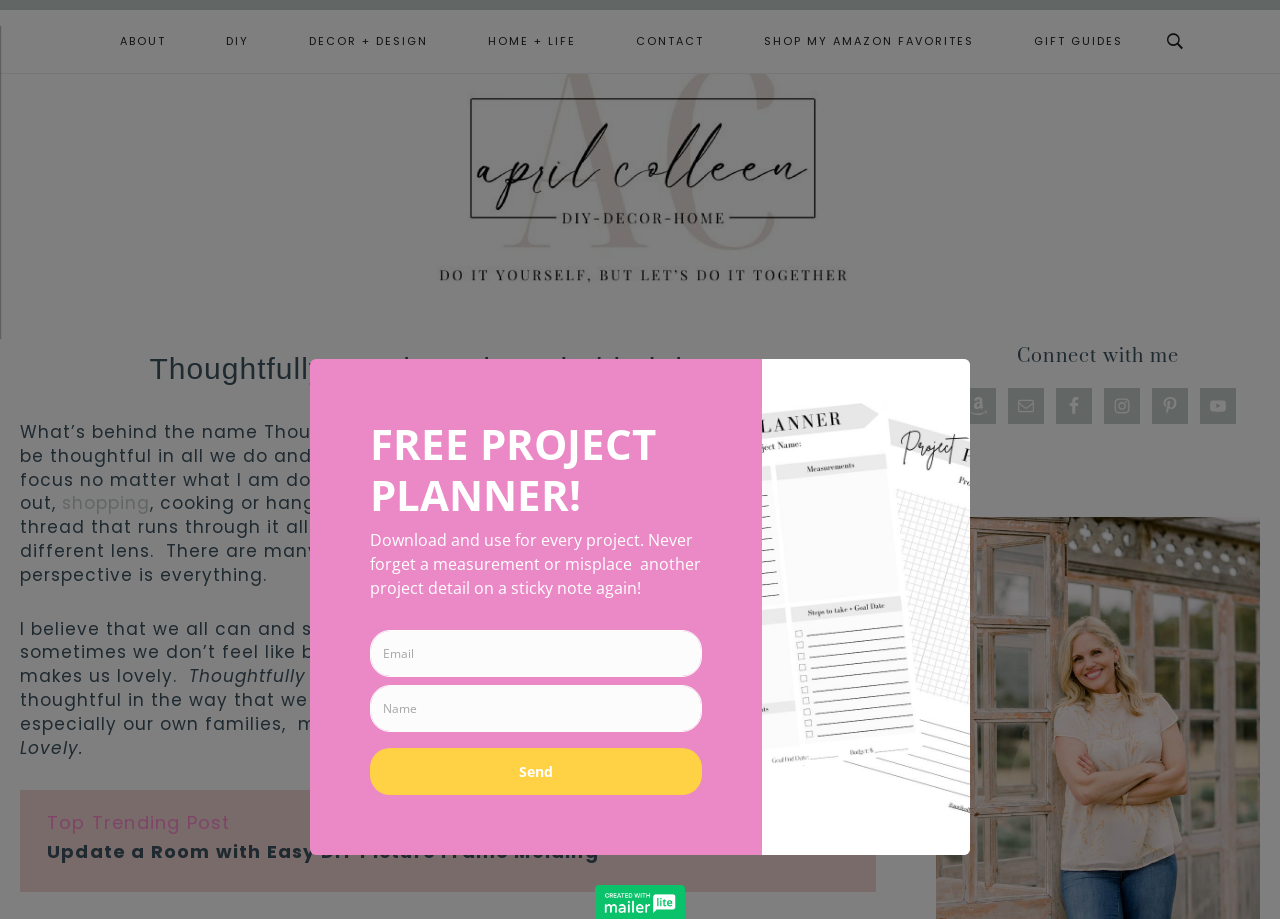What is the theme of the blog?
Give a one-word or short-phrase answer derived from the screenshot.

Being thoughtful in all aspects of life